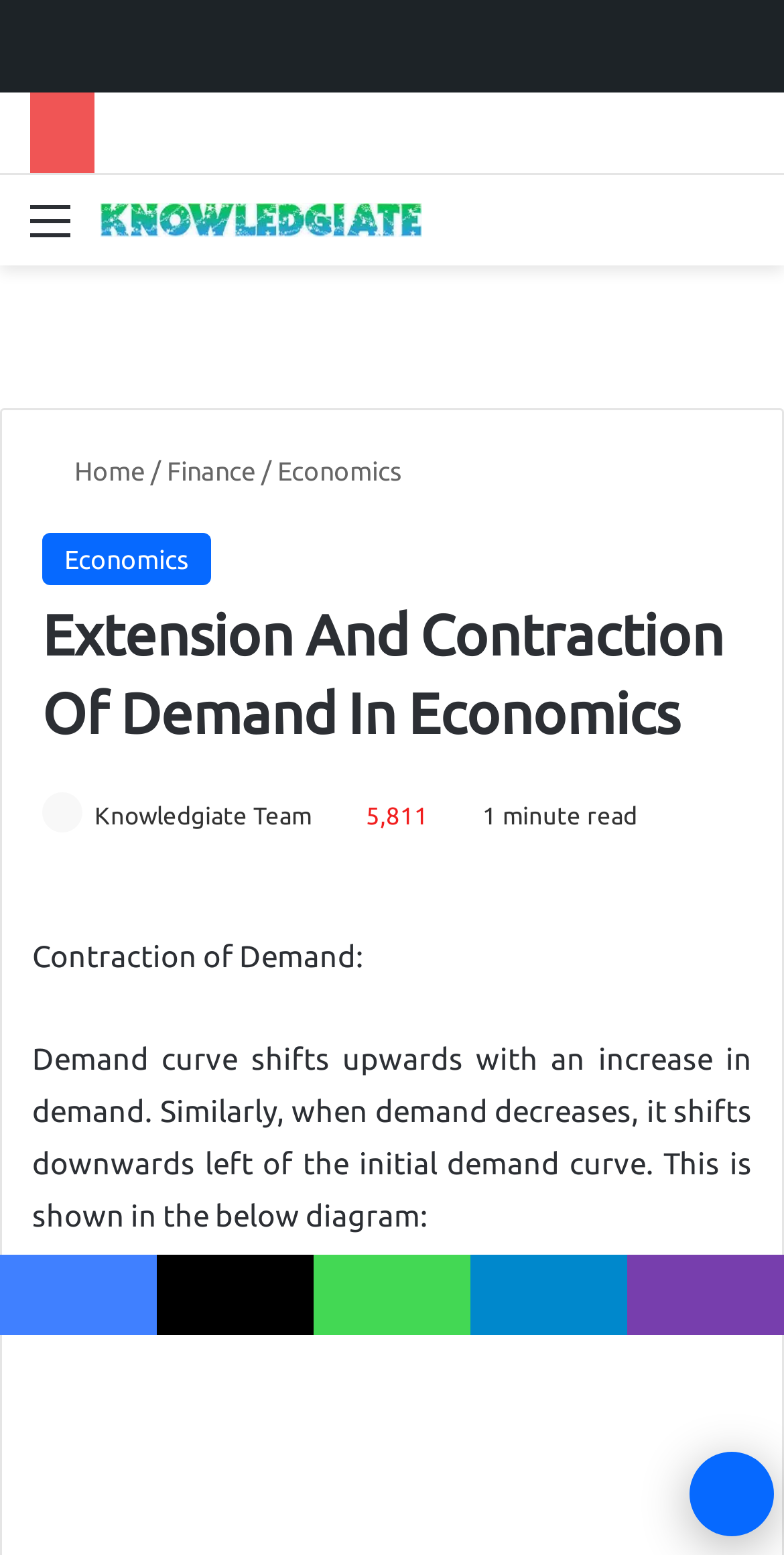What is the direction of the demand curve shift when demand increases? Observe the screenshot and provide a one-word or short phrase answer.

upwards